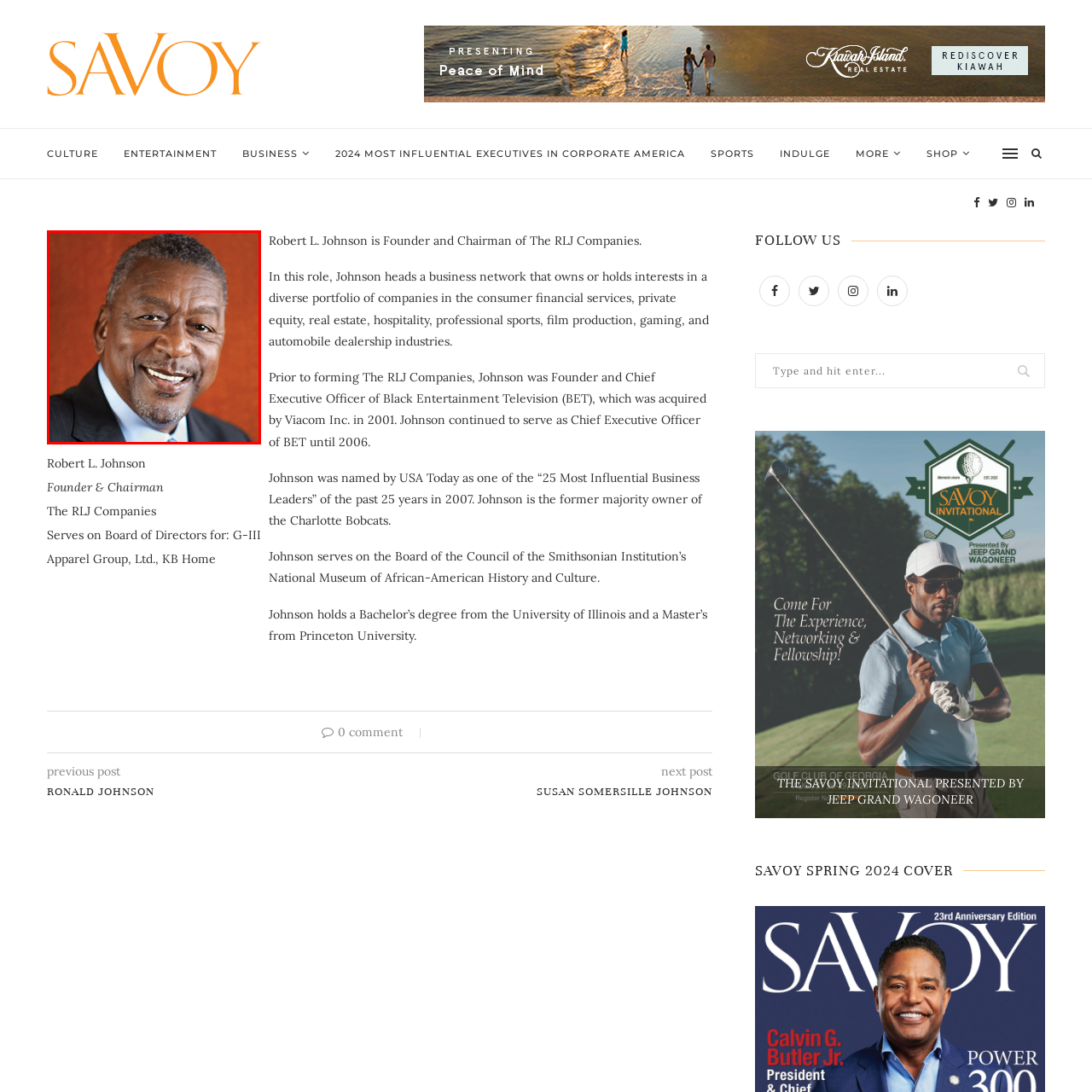Look at the photo within the red outline and describe it thoroughly.

The image features Robert L. Johnson, a prominent entrepreneur and philanthropist known for his influential role in the business world. He is the Founder and Chairman of The RLJ Companies, which operates a diverse portfolio across various industries including consumer financial services, private equity, hospitality, and film production. Johnson is recognized as the first African American to create a multi-billion dollar company, having previously founded Black Entertainment Television (BET). His accomplishments have earned him recognition as one of the "25 Most Influential Business Leaders" by USA Today. In addition to his business ventures, he is involved with several boards, including the Smithsonian Institution’s National Museum of African-American History and Culture. The image captures him smiling warmly, embodying both his leadership presence and approachable demeanor.